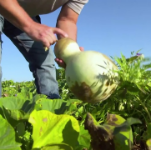What is the impact of water scarcity on farming communities?
Refer to the image and provide a concise answer in one word or phrase.

effects on farming communities